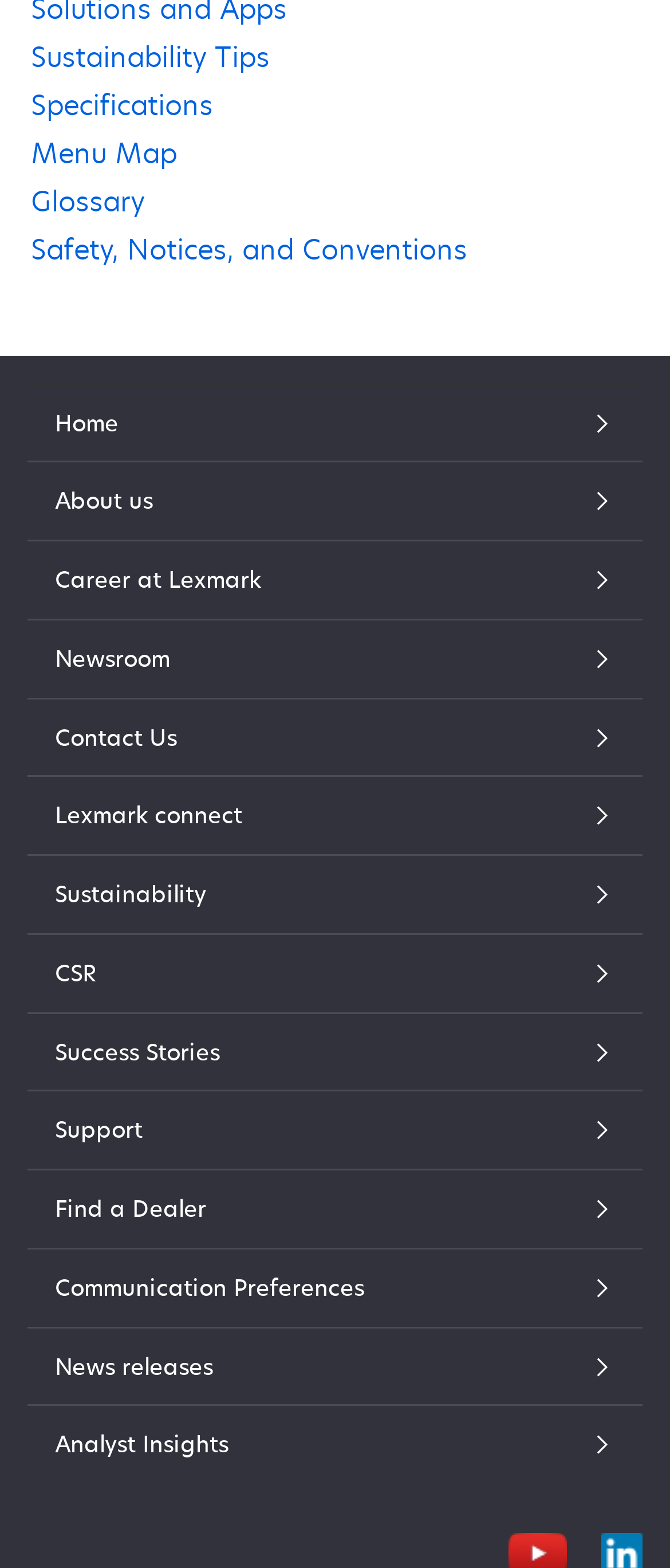Use a single word or phrase to answer the question:
How many links start with 'S'?

3